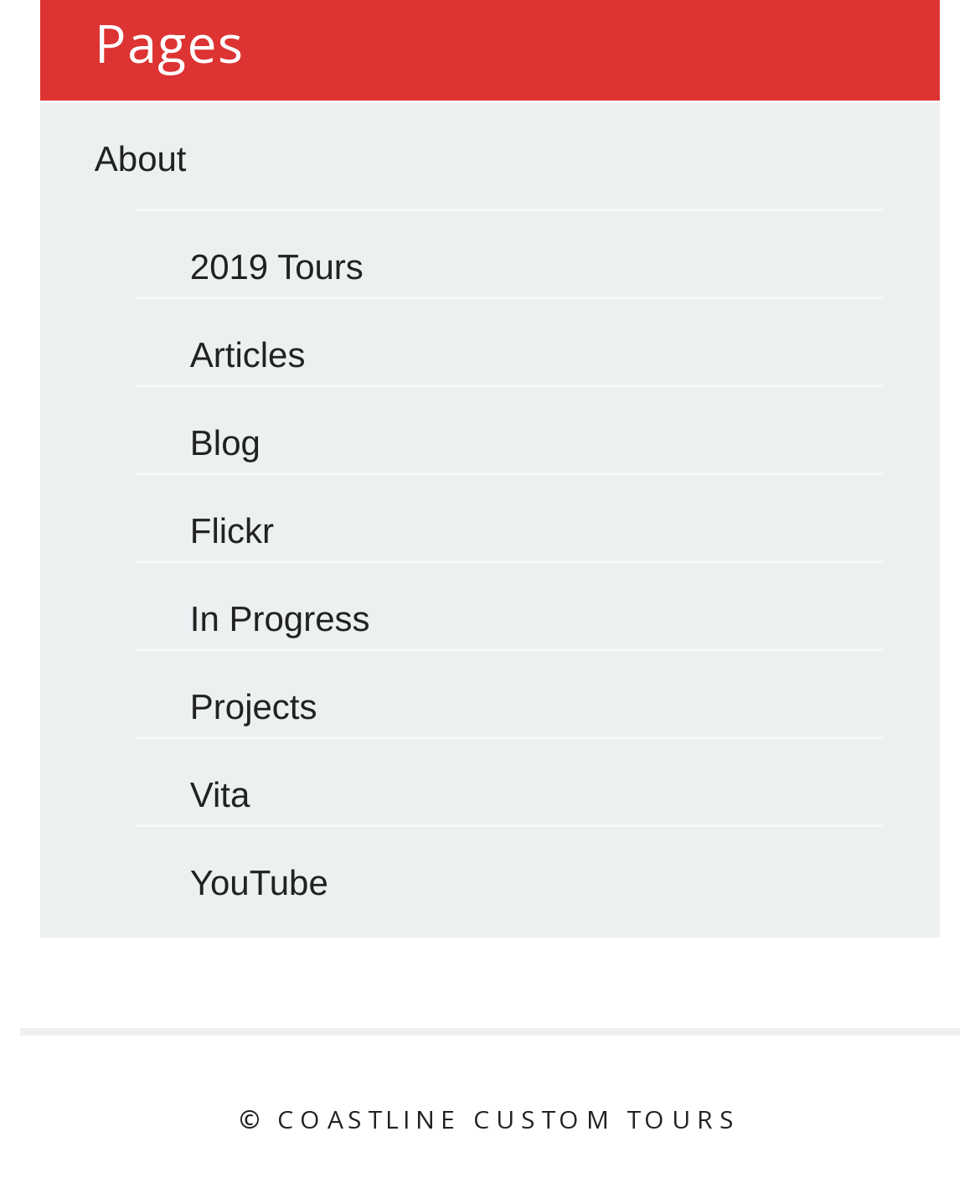Determine the bounding box coordinates of the clickable area required to perform the following instruction: "visit flickr". The coordinates should be represented as four float numbers between 0 and 1: [left, top, right, bottom].

[0.194, 0.424, 0.28, 0.457]